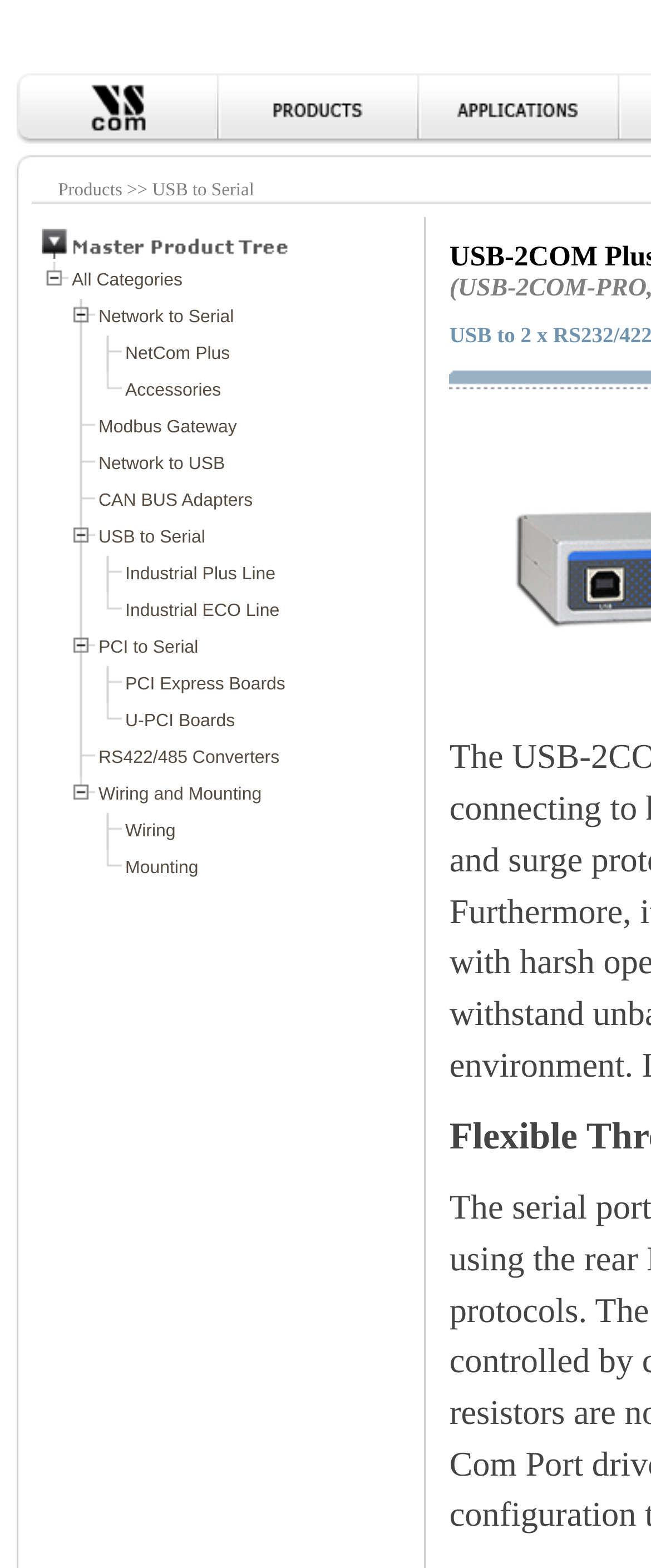Please provide a brief answer to the question using only one word or phrase: 
What is the text of the first link in the top menu?

VSCOM Home